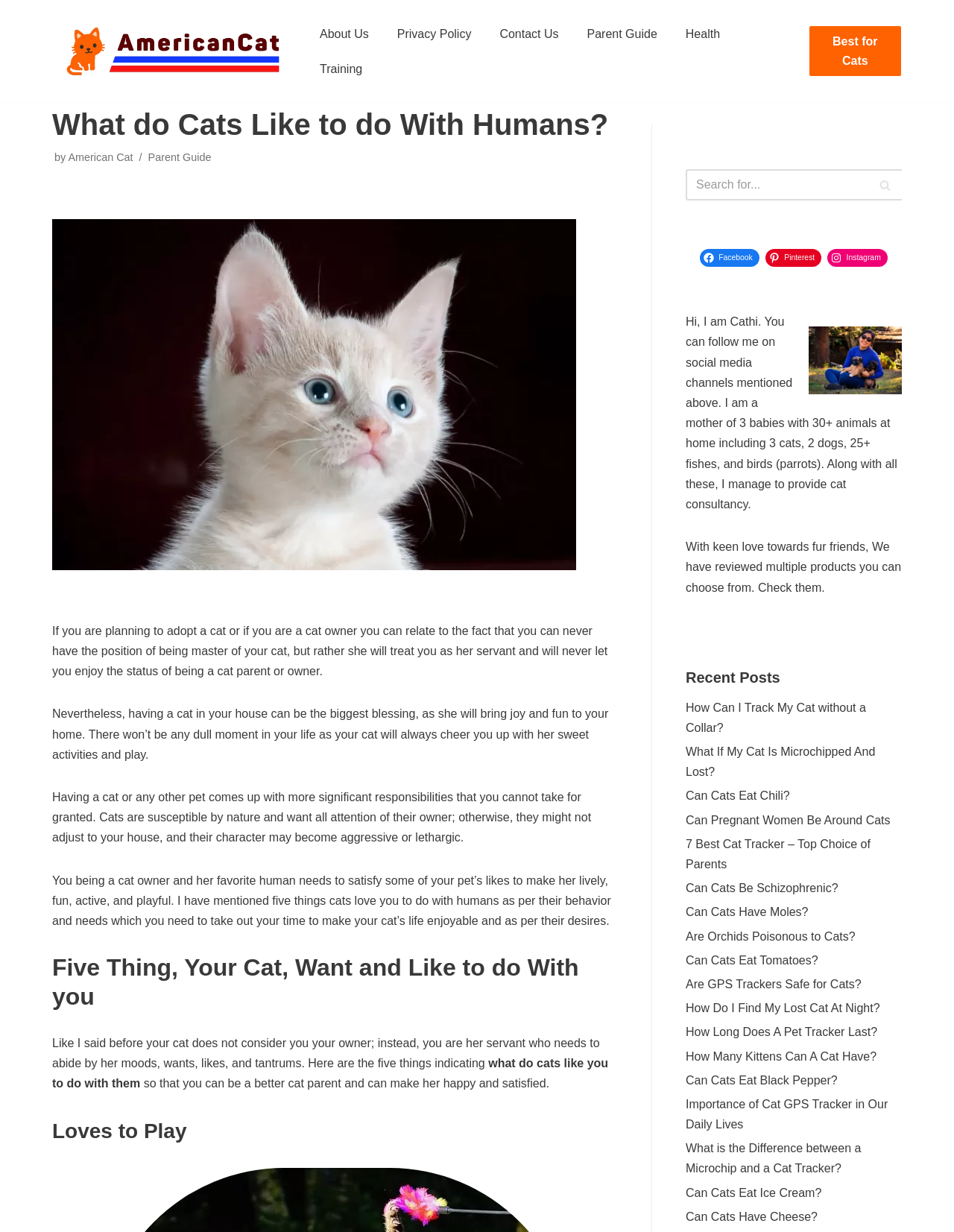Find and specify the bounding box coordinates that correspond to the clickable region for the instruction: "Read the blog".

None